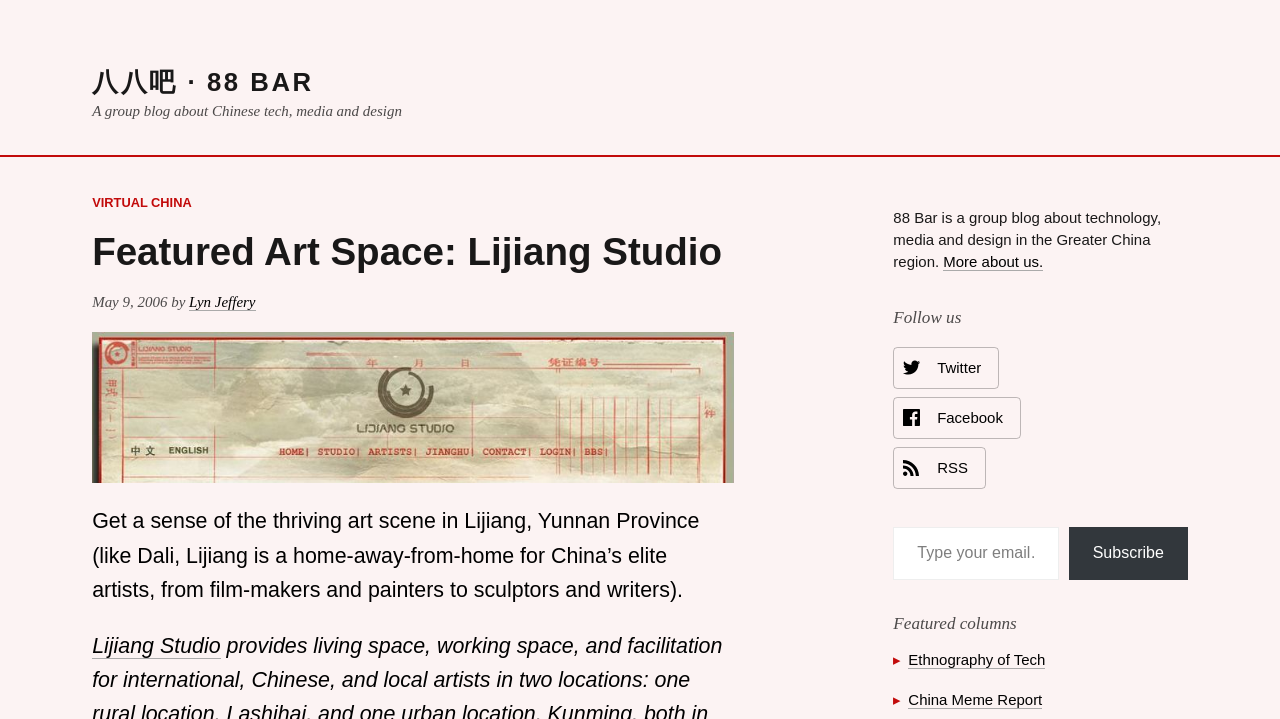How can I follow 88 Bar?
Based on the visual, give a brief answer using one word or a short phrase.

Twitter, Facebook, RSS